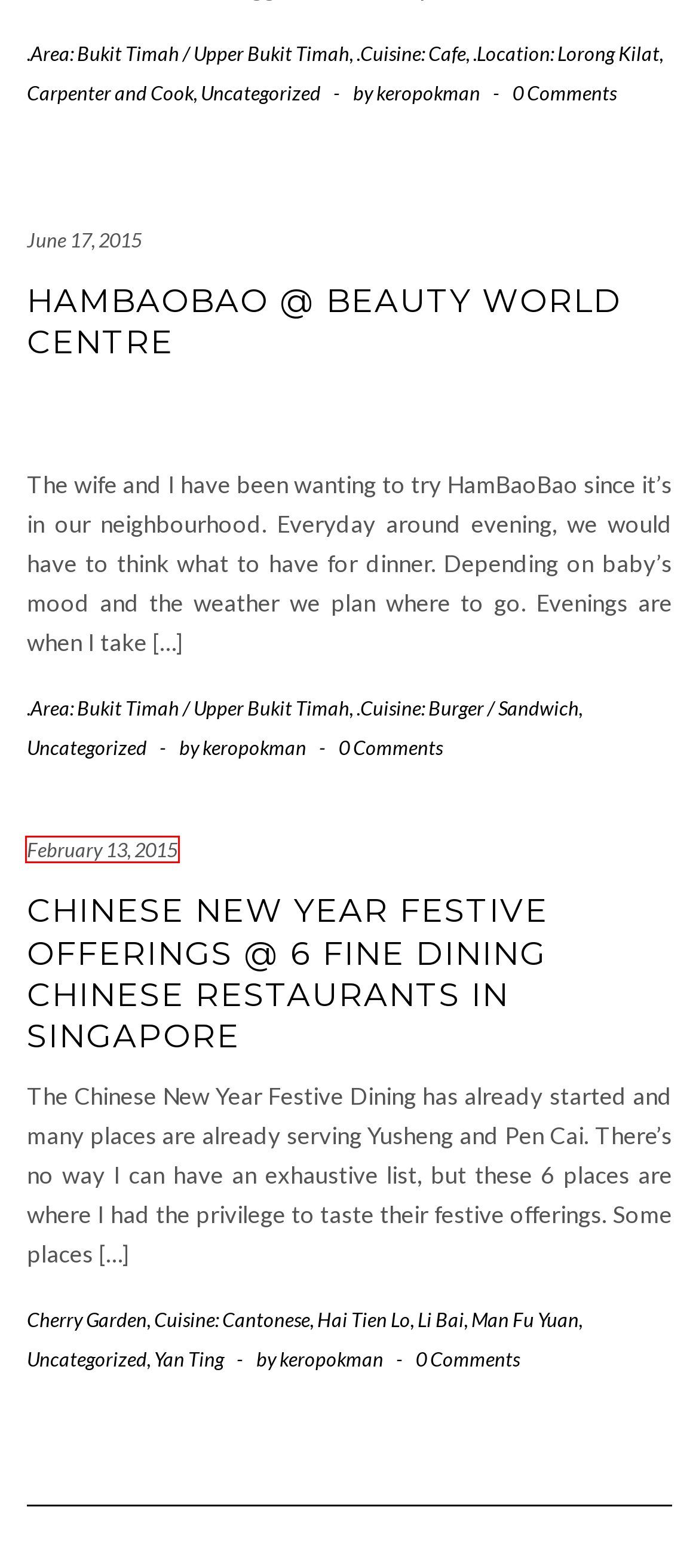You are given a webpage screenshot where a red bounding box highlights an element. Determine the most fitting webpage description for the new page that loads after clicking the element within the red bounding box. Here are the candidates:
A. .Cuisine: Cafe – KeropokMan
B. Man Fu Yuan – KeropokMan
C. Li Bai – KeropokMan
D. .Location: Lorong Kilat – KeropokMan
E. Cuisine: Cantonese – KeropokMan
F. Yan Ting – KeropokMan
G. Chinese New Year Festive Offerings @ 6 Fine Dining Chinese Restaurants in Singapore – KeropokMan
H. Cherry Garden – KeropokMan

G